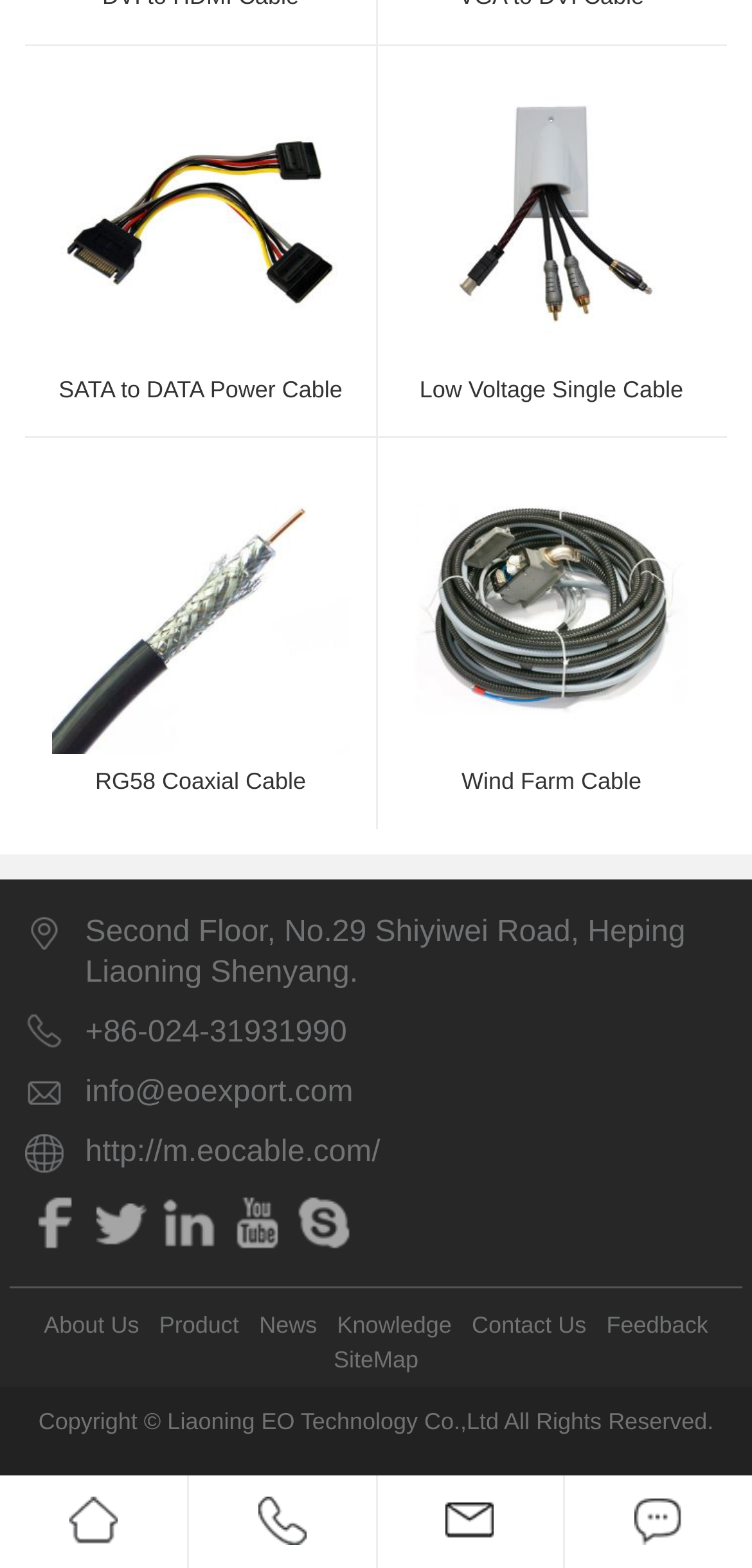Find the bounding box coordinates for the area that should be clicked to accomplish the instruction: "Check the site map".

[0.436, 0.856, 0.564, 0.878]